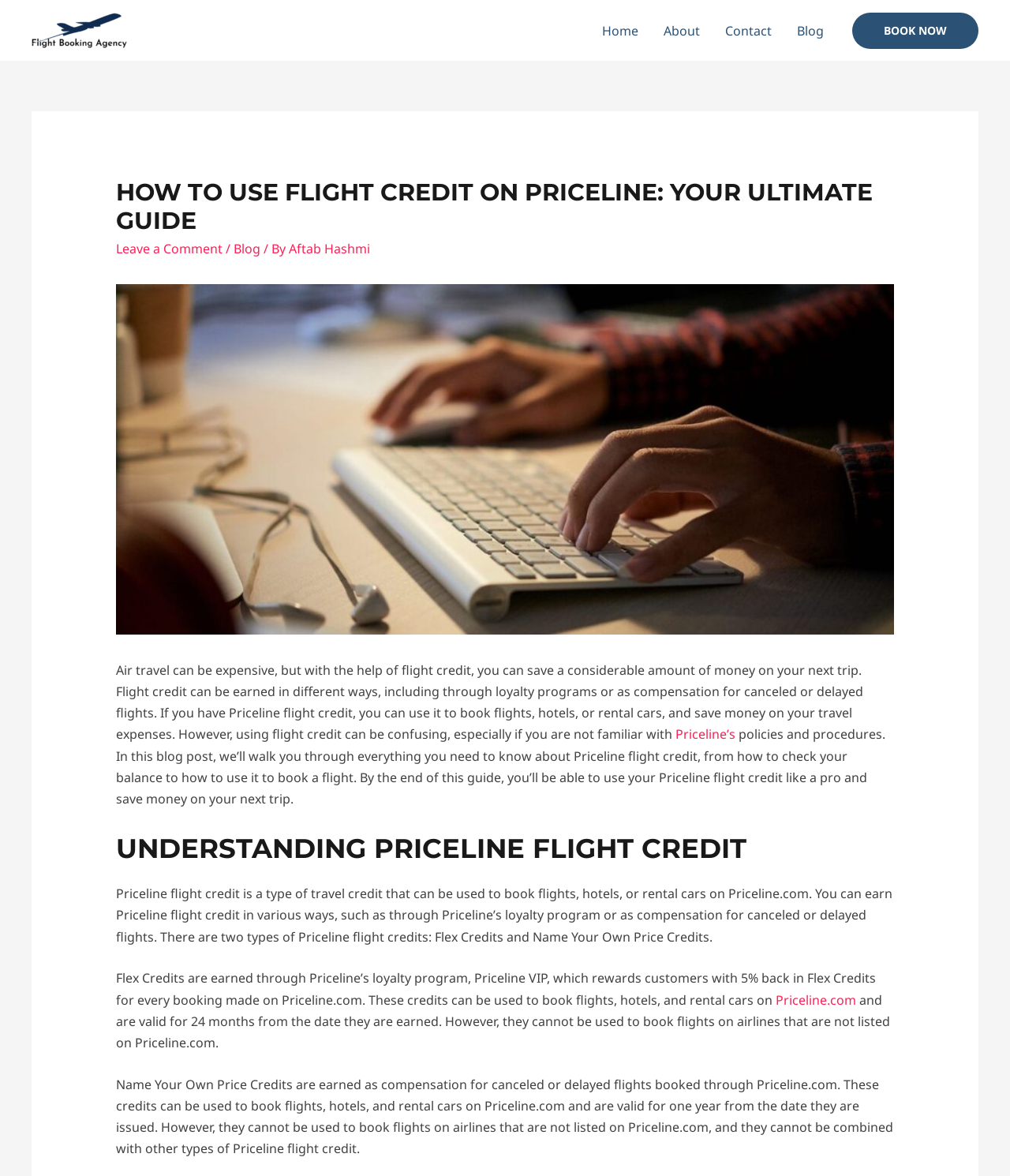How many types of Priceline flight credits are there?
Provide an in-depth answer to the question, covering all aspects.

The webpage explains that there are two types of Priceline flight credits: Flex Credits and Name Your Own Price Credits, which are earned through different means and have different validity periods.